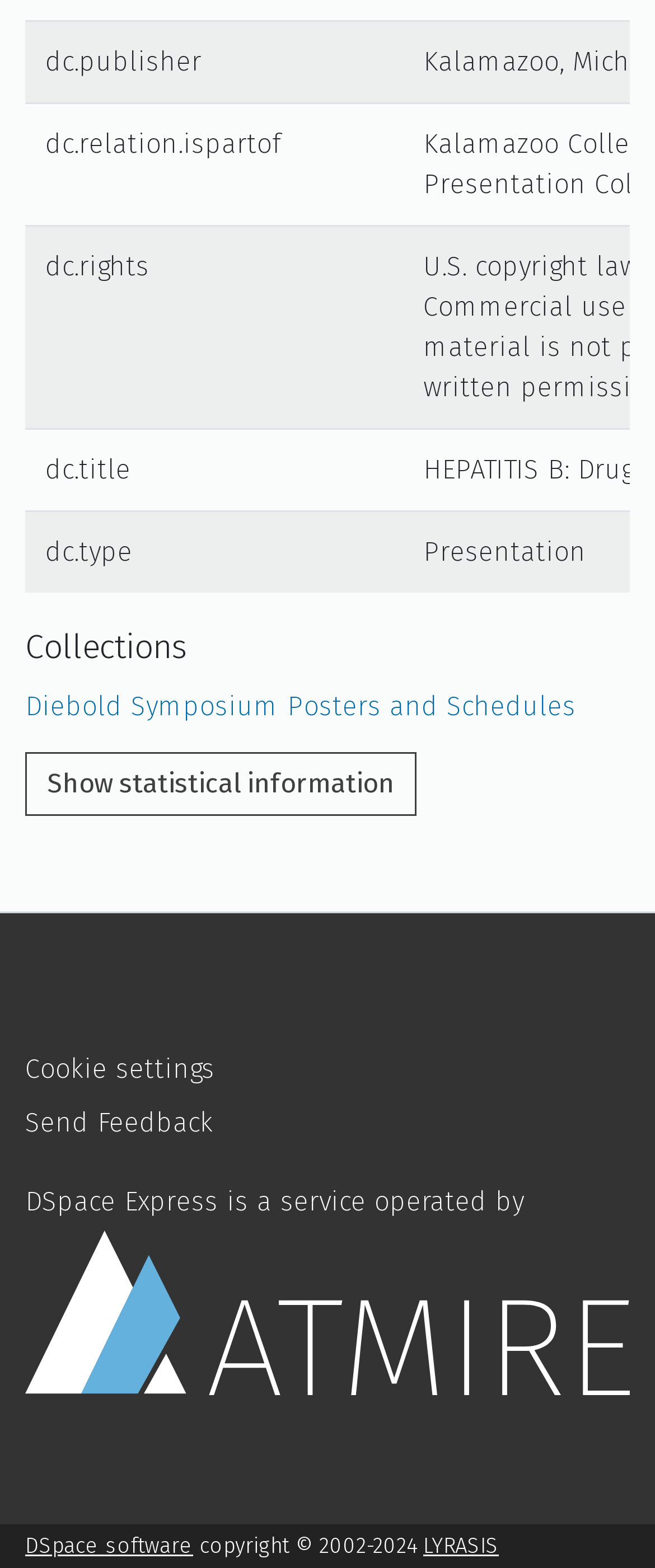What is the copyright year range?
Using the image, elaborate on the answer with as much detail as possible.

I found a StaticText element with the text 'copyright © 2002-2024' which indicates the copyright year range.